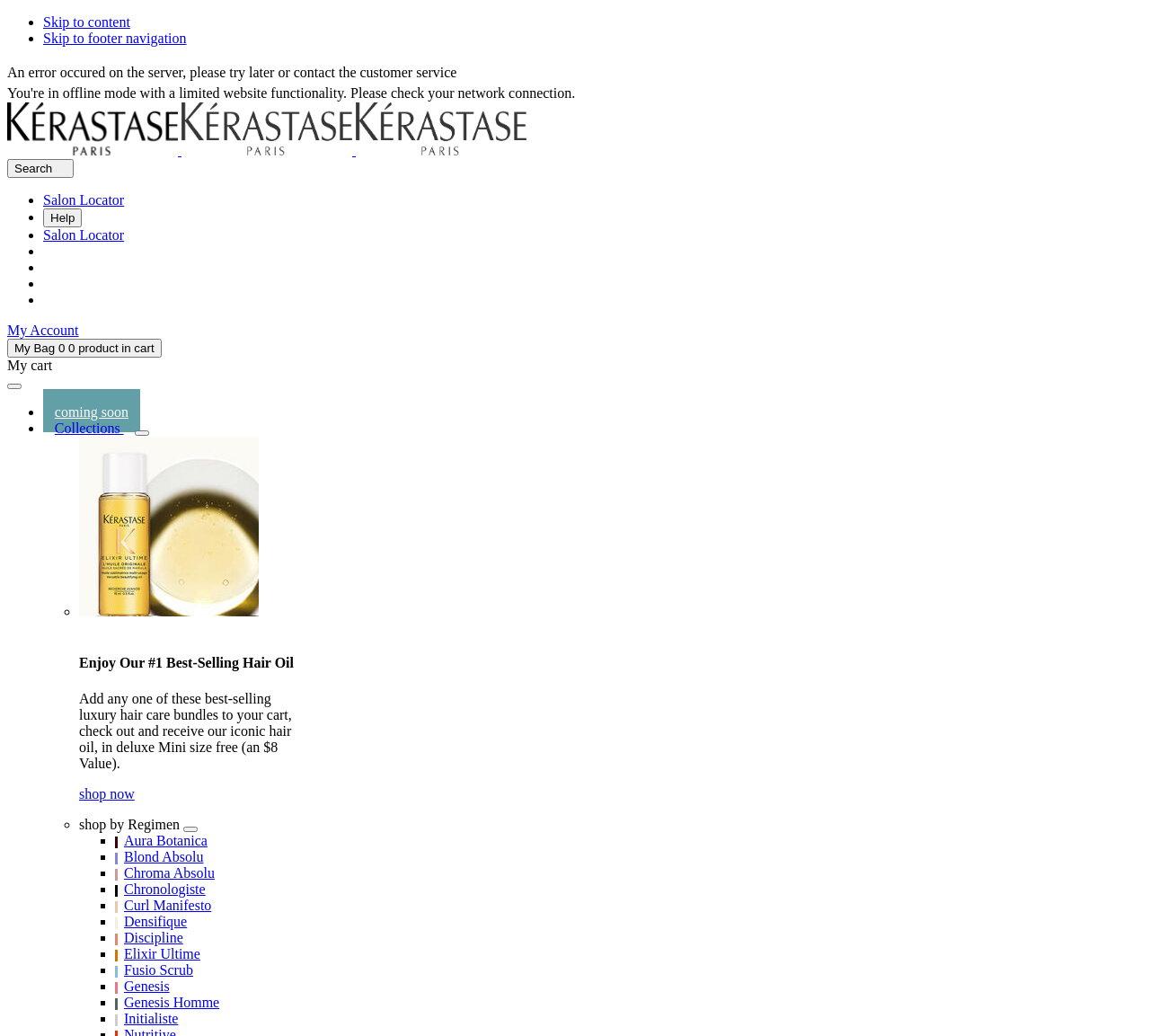Please reply with a single word or brief phrase to the question: 
How many links are in the navigation menu?

At least 7